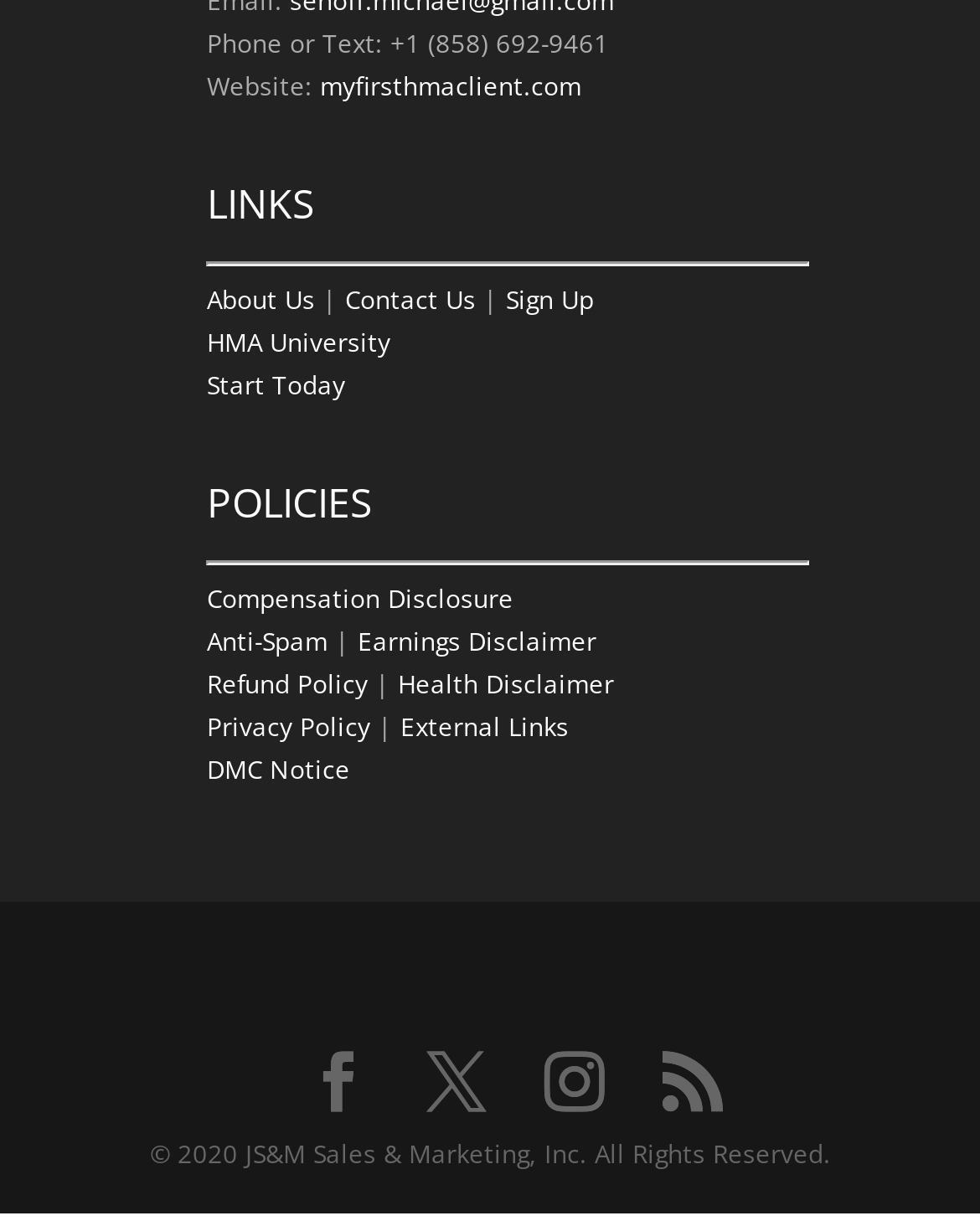Using the information in the image, give a detailed answer to the following question: How many social media links are at the bottom of the webpage?

At the bottom of the webpage, there are four social media links represented by icons: '', '', '', and ''.